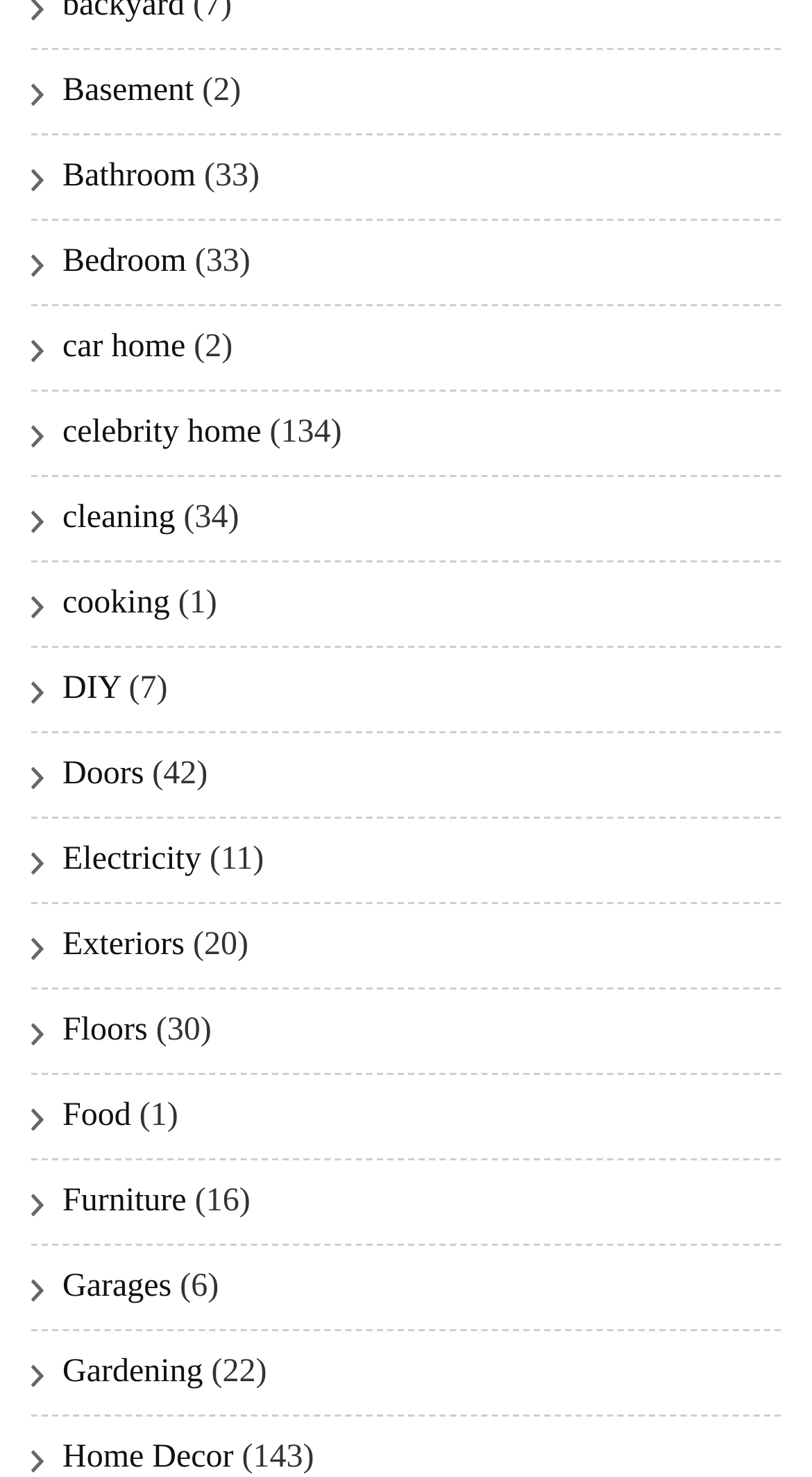How many links are related to 'home' on the webpage? Examine the screenshot and reply using just one word or a brief phrase.

13